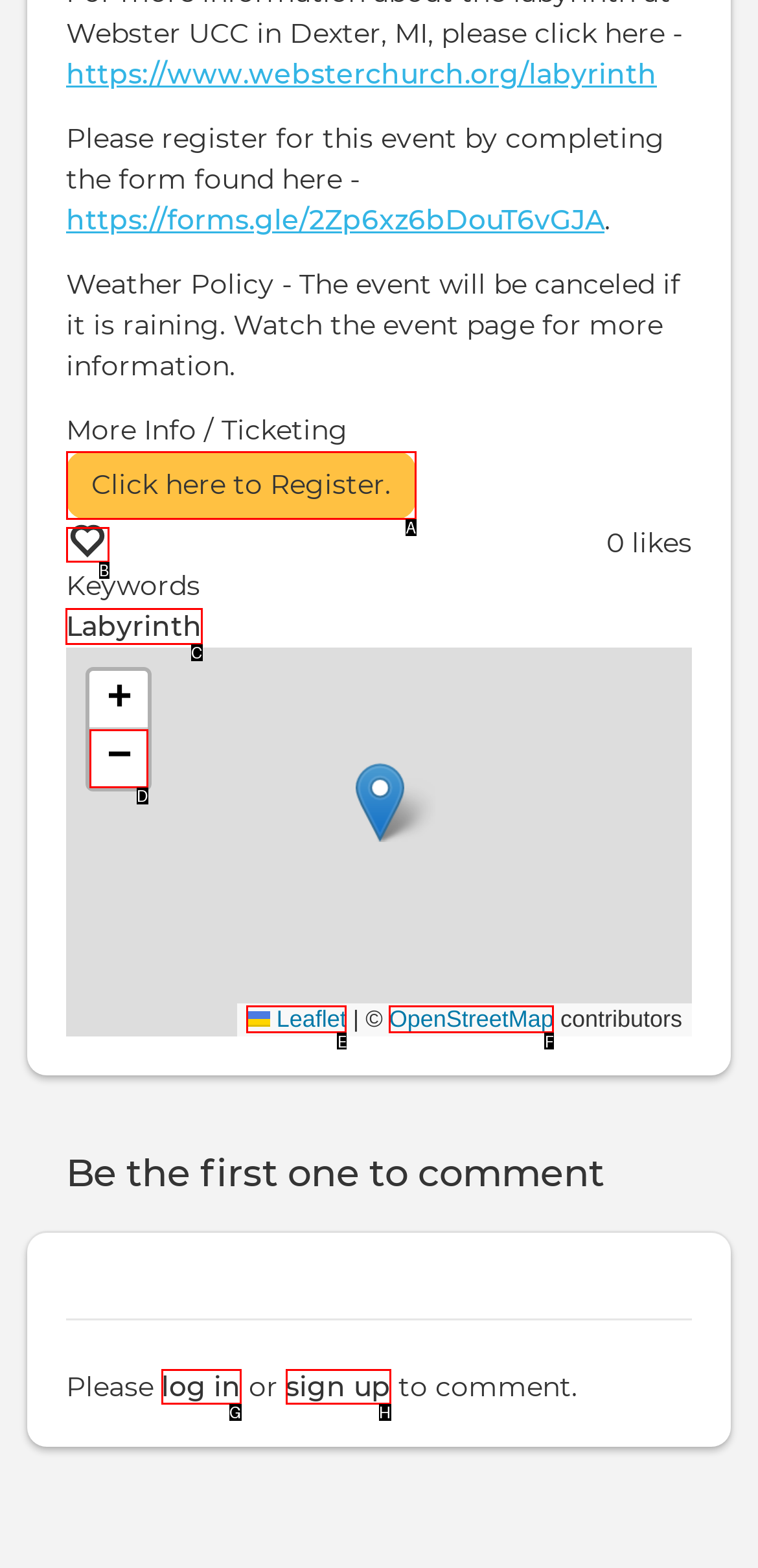Determine which HTML element to click for this task: View the labyrinth Provide the letter of the selected choice.

C